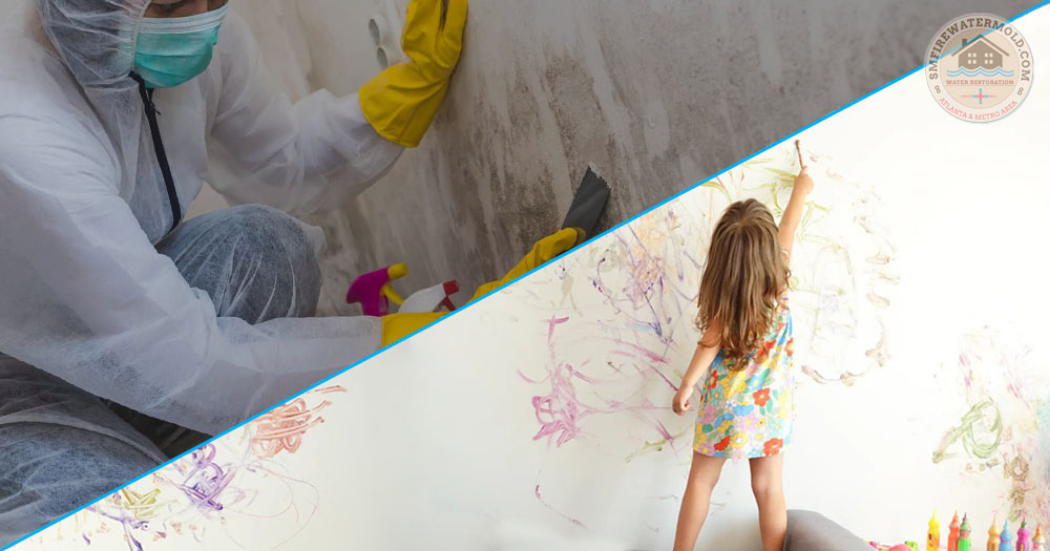What is the child doing on the right?
Kindly give a detailed and elaborate answer to the question.

The child on the right is standing in front of a wall, creatively expressing herself with vibrant colors, which contrasts with the seriousness of mold remediation on the left and emphasizes the need for a clean and safe home environment.